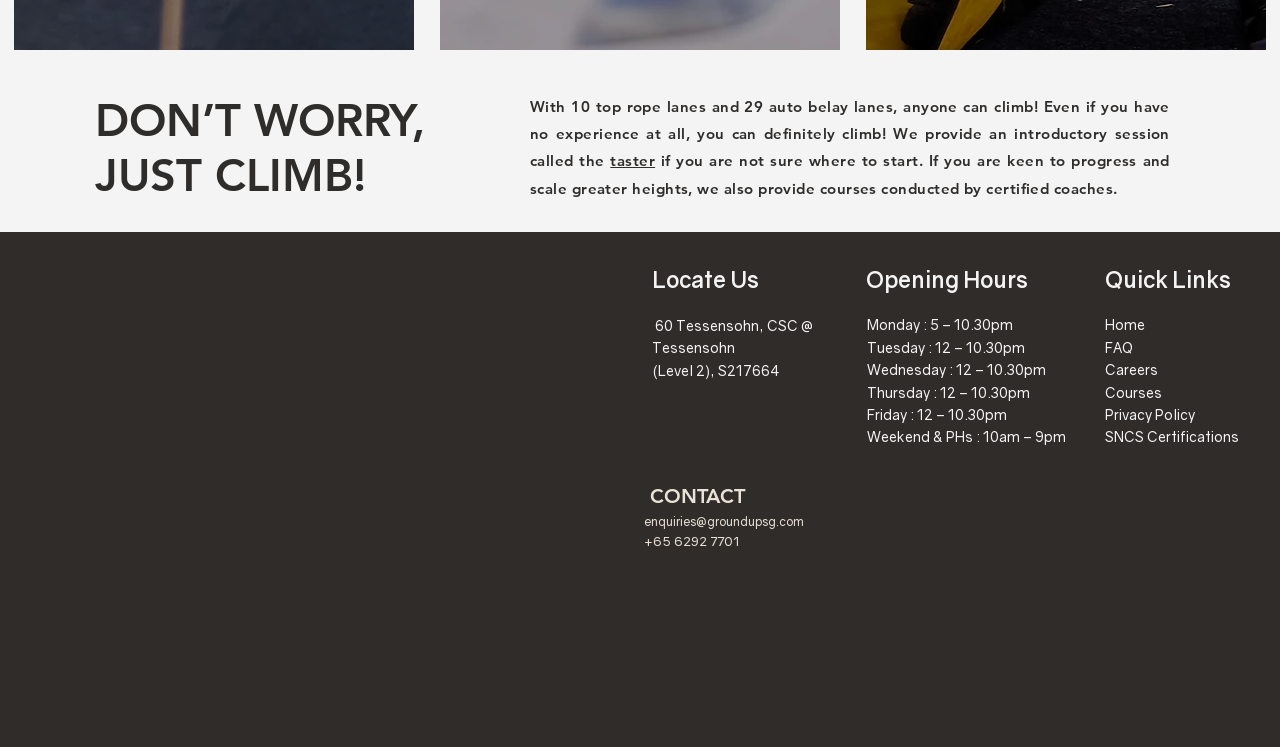Please predict the bounding box coordinates of the element's region where a click is necessary to complete the following instruction: "go to the 'Courses' page". The coordinates should be represented by four float numbers between 0 and 1, i.e., [left, top, right, bottom].

[0.863, 0.514, 0.908, 0.536]